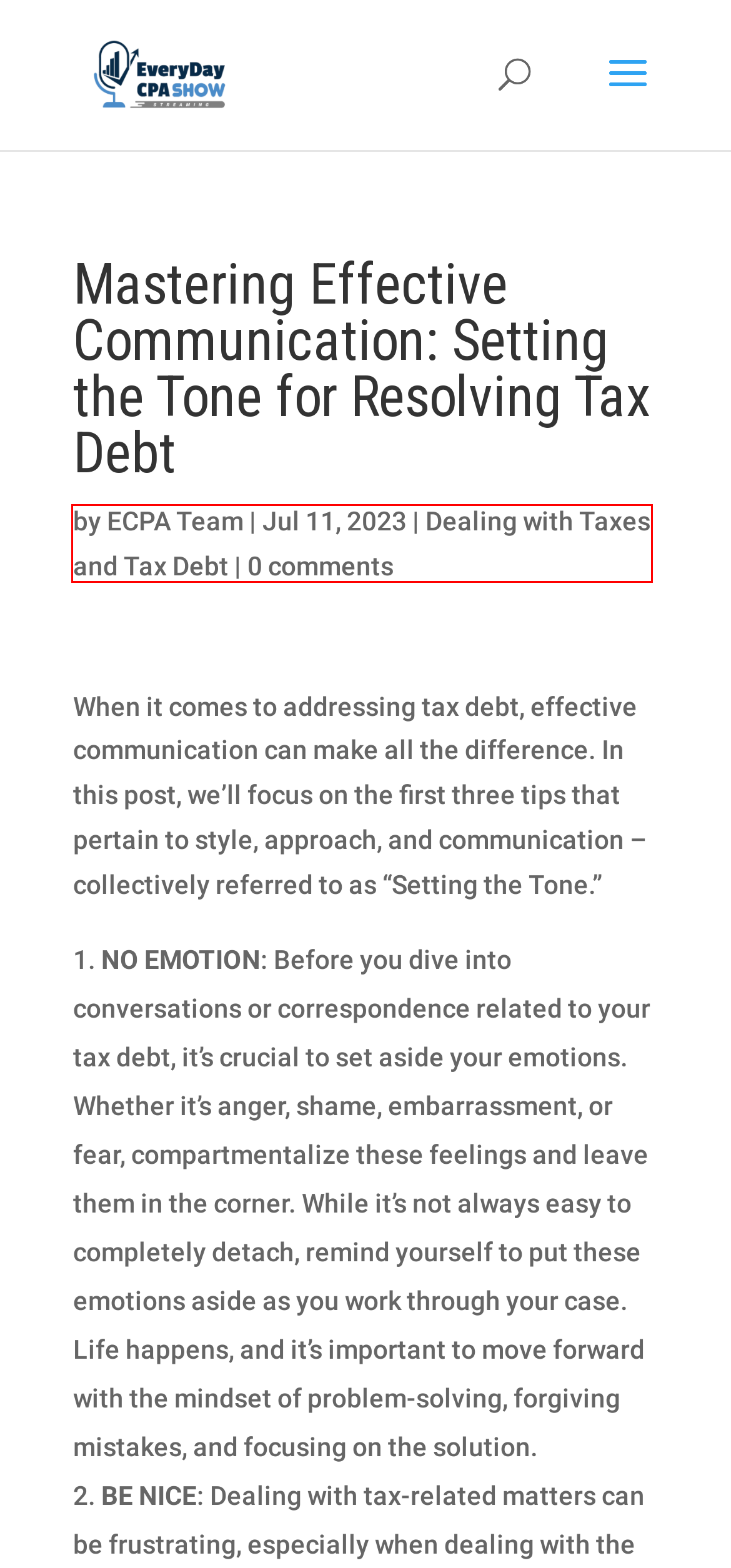You have a screenshot of a webpage with a red bounding box highlighting a UI element. Your task is to select the best webpage description that corresponds to the new webpage after clicking the element. Here are the descriptions:
A. EveryDayCPA Show  | Watch | Listen | Read
B. Entrepreneurs/Startups | EveryDayCPA Show
C. Weekly Posts | EveryDayCPA Show
D. Blog | EveryDayCPA Show
E. Dealing with Taxes and Tax Debt | EveryDayCPA Show
F. ECPA Team | EveryDayCPA Show
G. Religion | EveryDayCPA Show
H. Small Business Owners/Self-Employed | EveryDayCPA Show

E